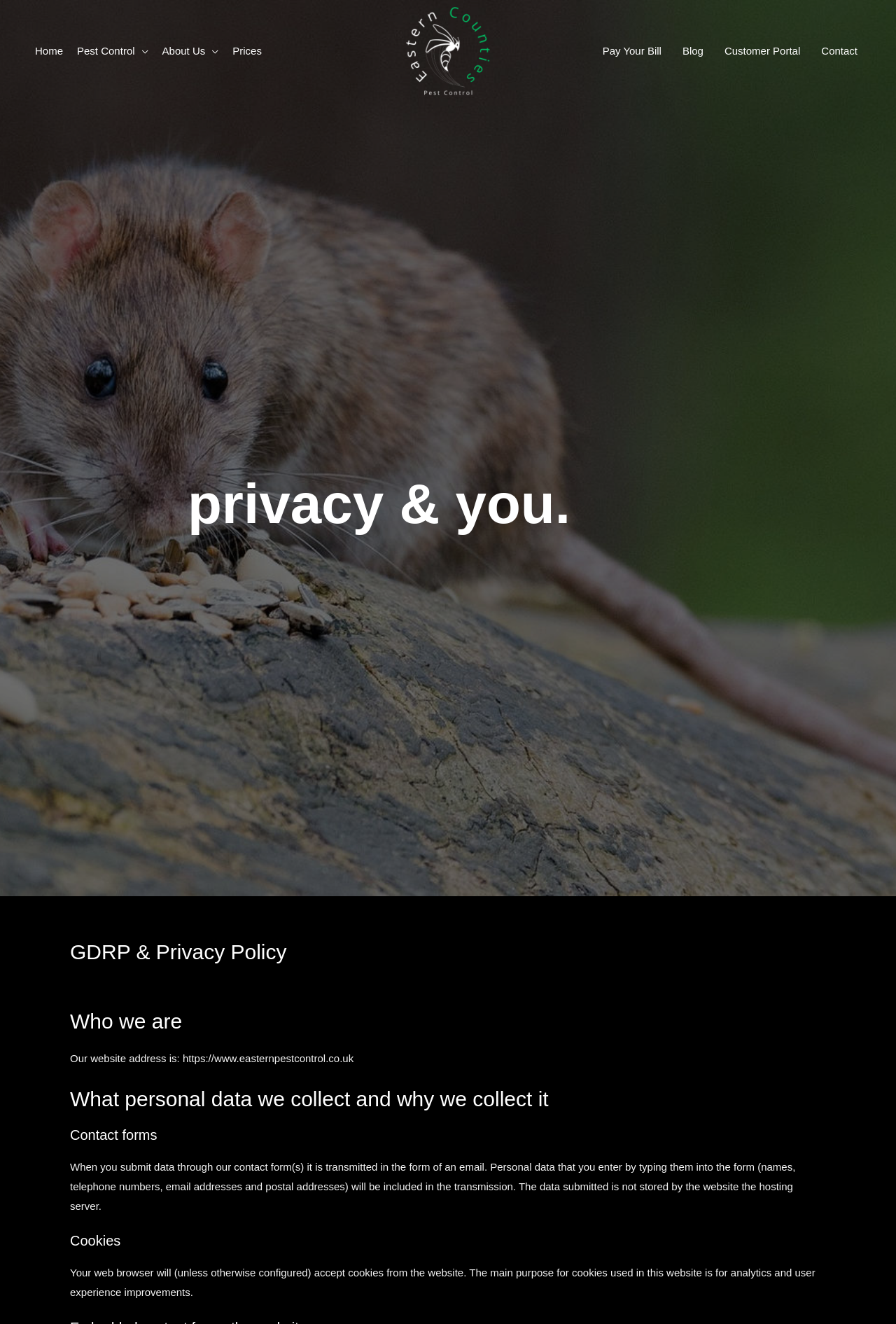Please find and give the text of the main heading on the webpage.

privacy & you.